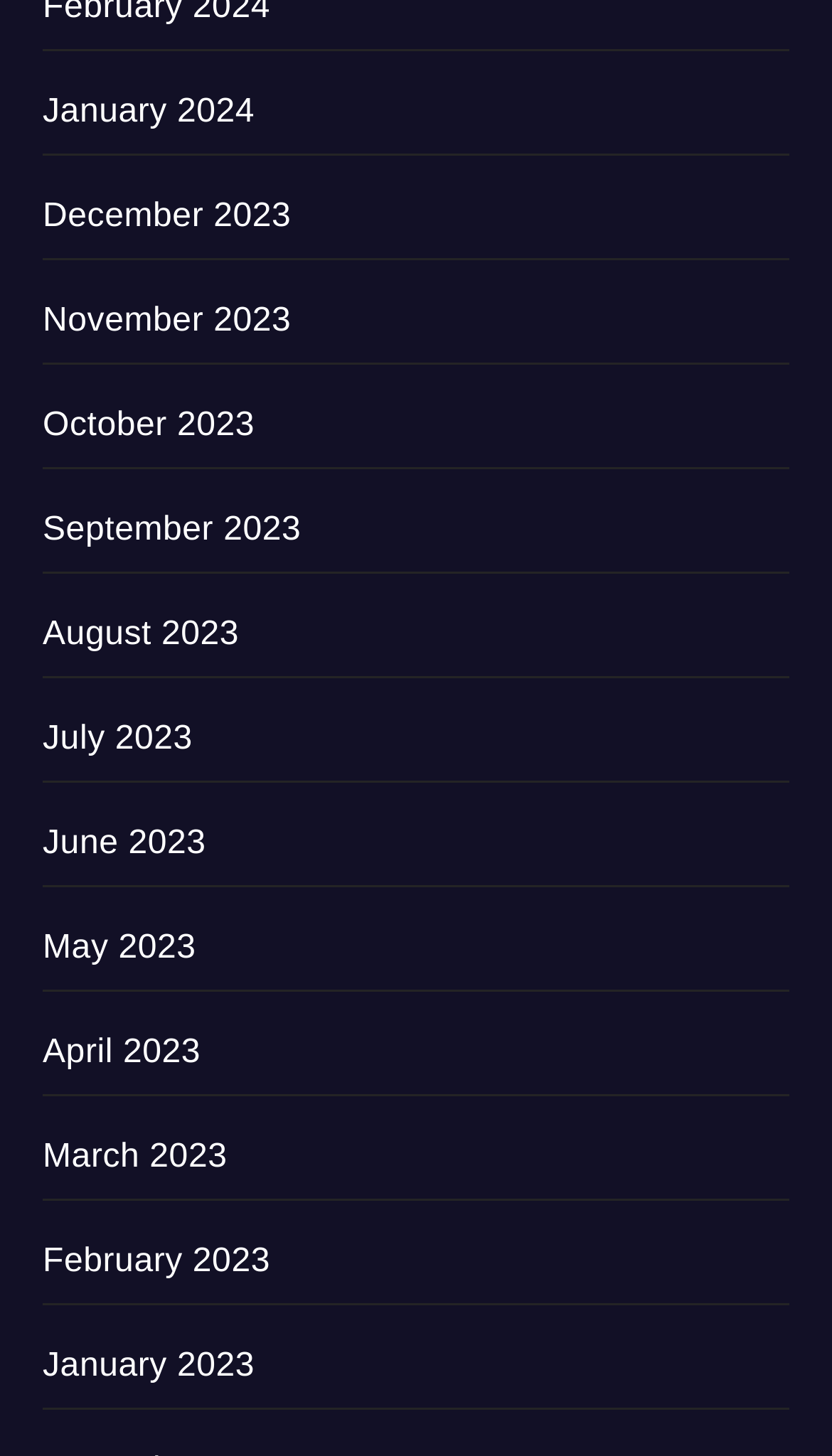How many months are listed?
Please provide a single word or phrase based on the screenshot.

12